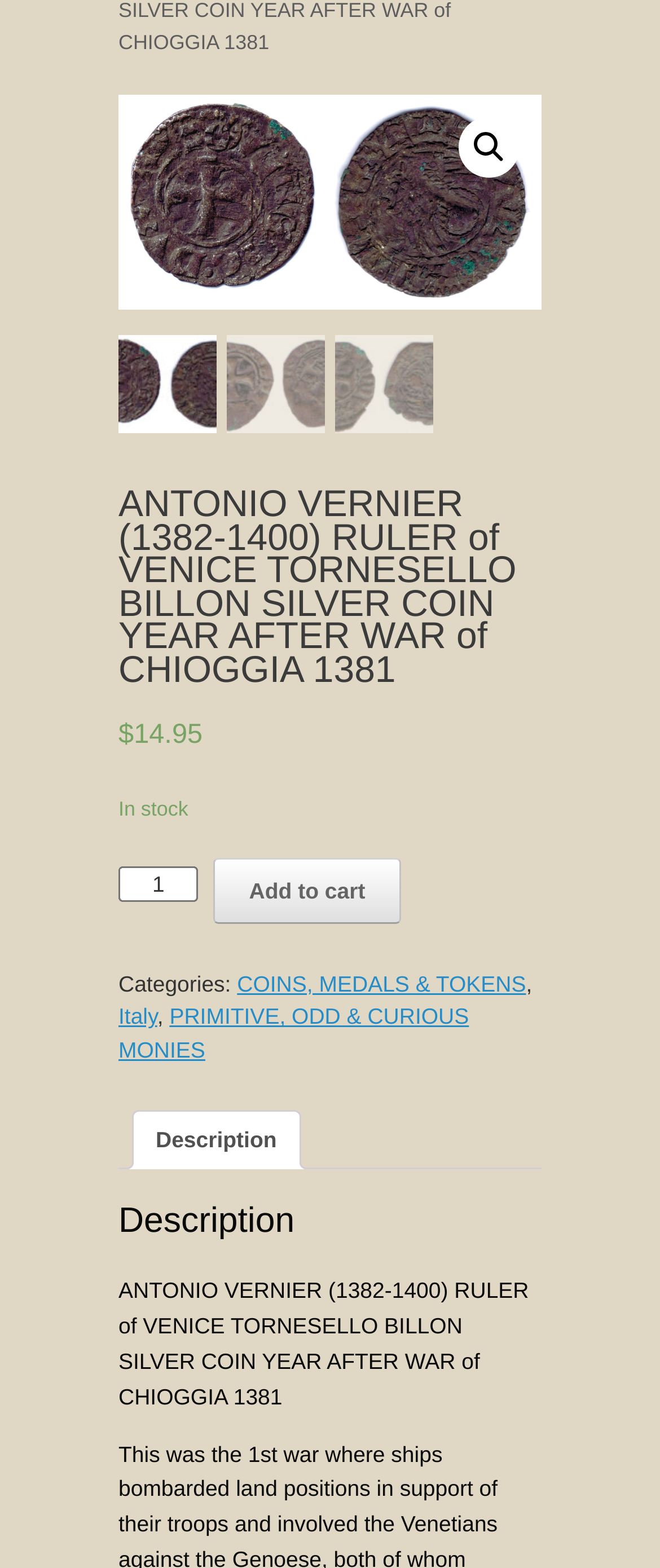Extract the bounding box coordinates for the HTML element that matches this description: "Add to cart". The coordinates should be four float numbers between 0 and 1, i.e., [left, top, right, bottom].

[0.324, 0.547, 0.607, 0.589]